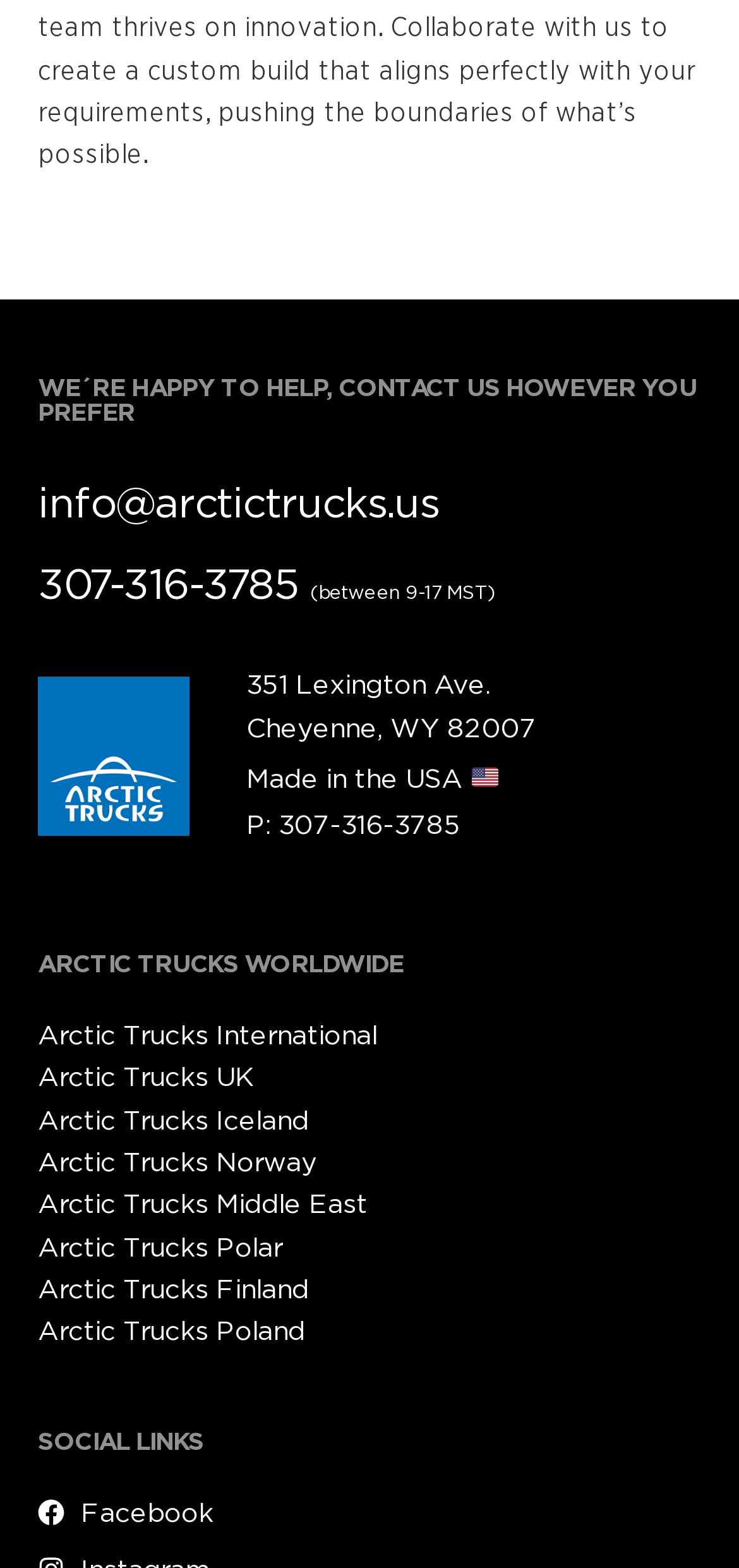Find the bounding box coordinates of the clickable area required to complete the following action: "click contact us email".

[0.051, 0.305, 0.949, 0.337]